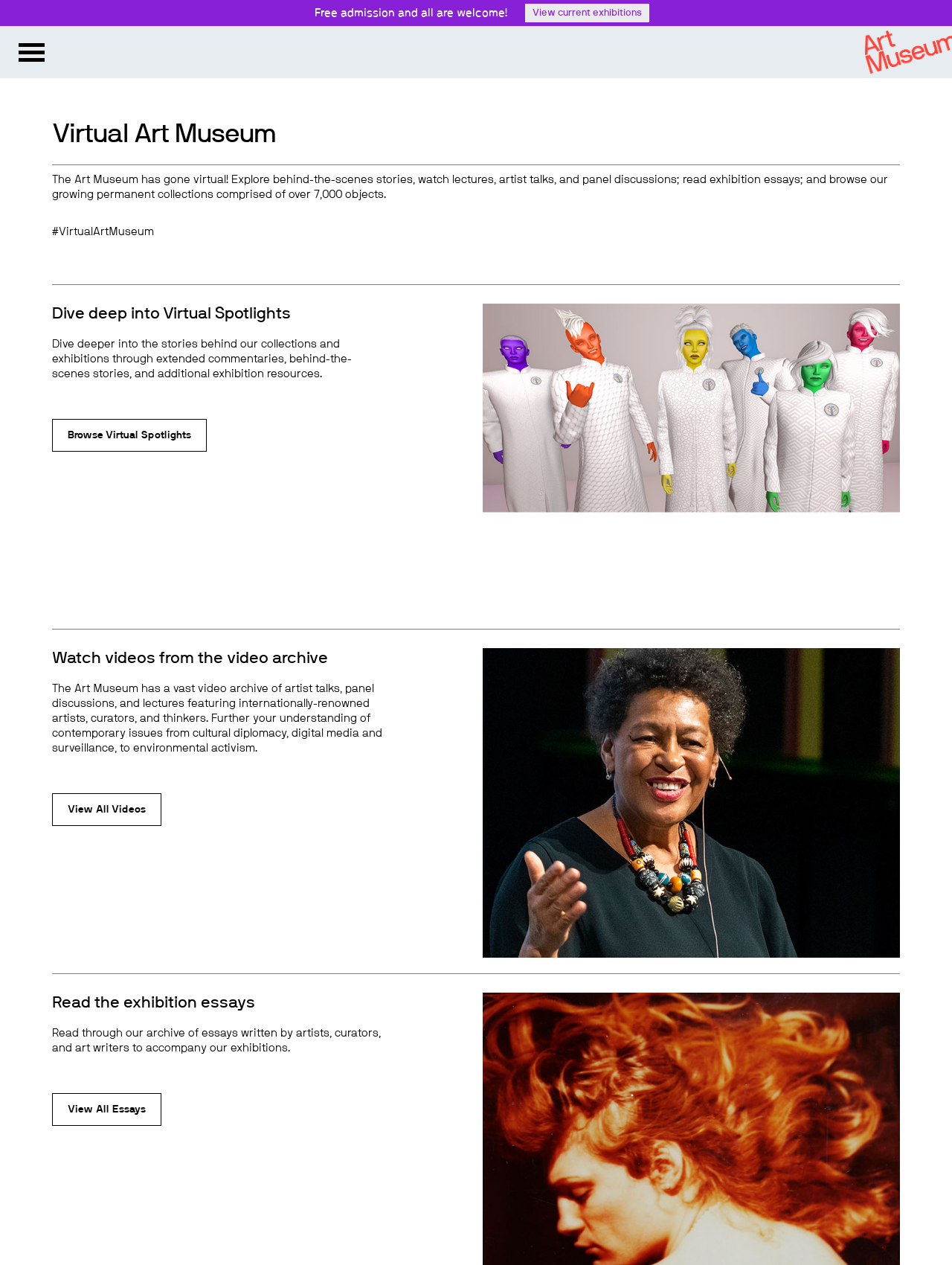What is the main theme of the image with five technicolor animated people?
Provide an in-depth and detailed answer to the question.

The image is described as 'five technicolor animated people in futuristic coats', suggesting that the main theme of the image is futuristic fashion or technology.